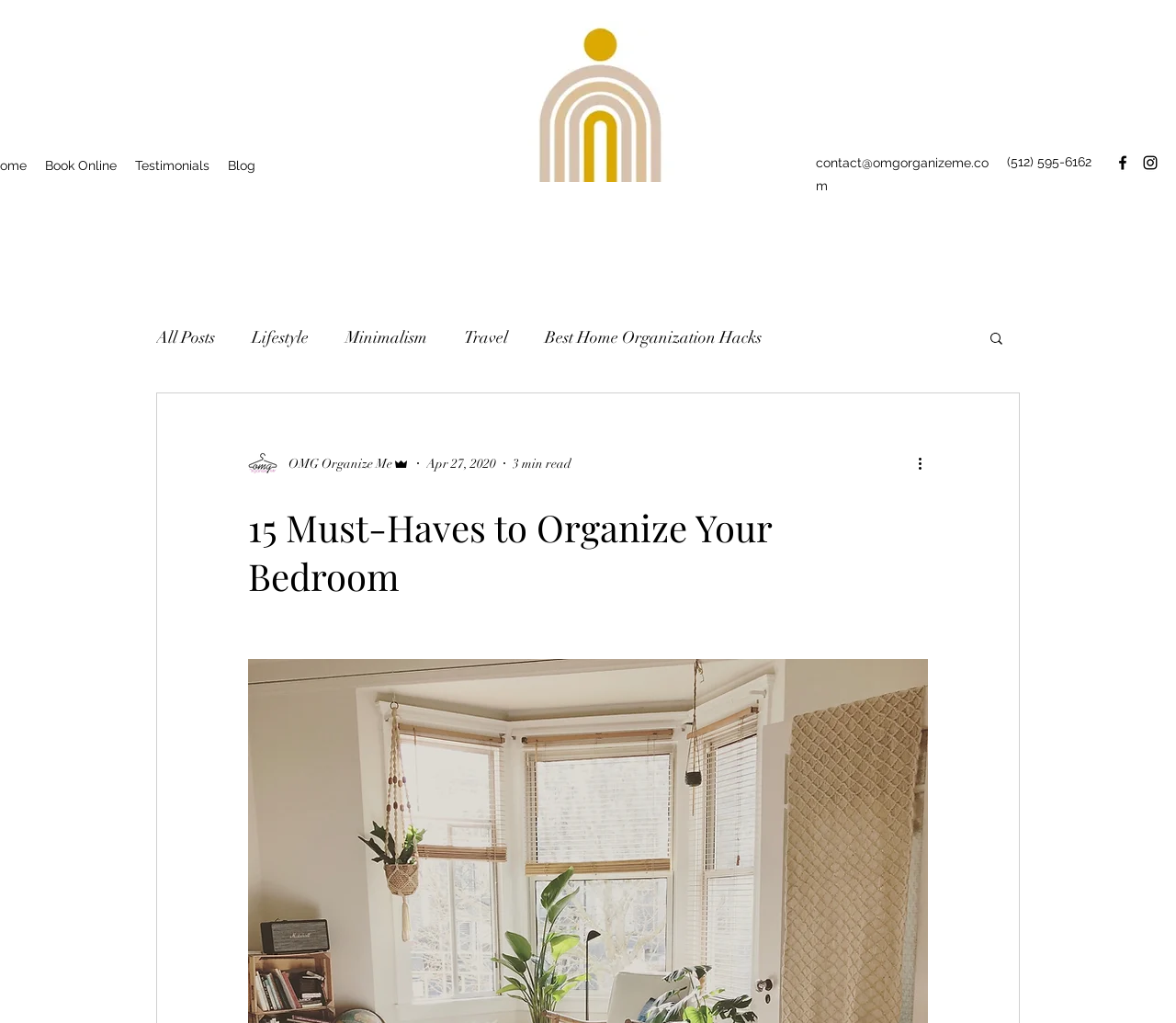For the given element description Best Home Organization Hacks, determine the bounding box coordinates of the UI element. The coordinates should follow the format (top-left x, top-left y, bottom-right x, bottom-right y) and be within the range of 0 to 1.

[0.463, 0.32, 0.648, 0.34]